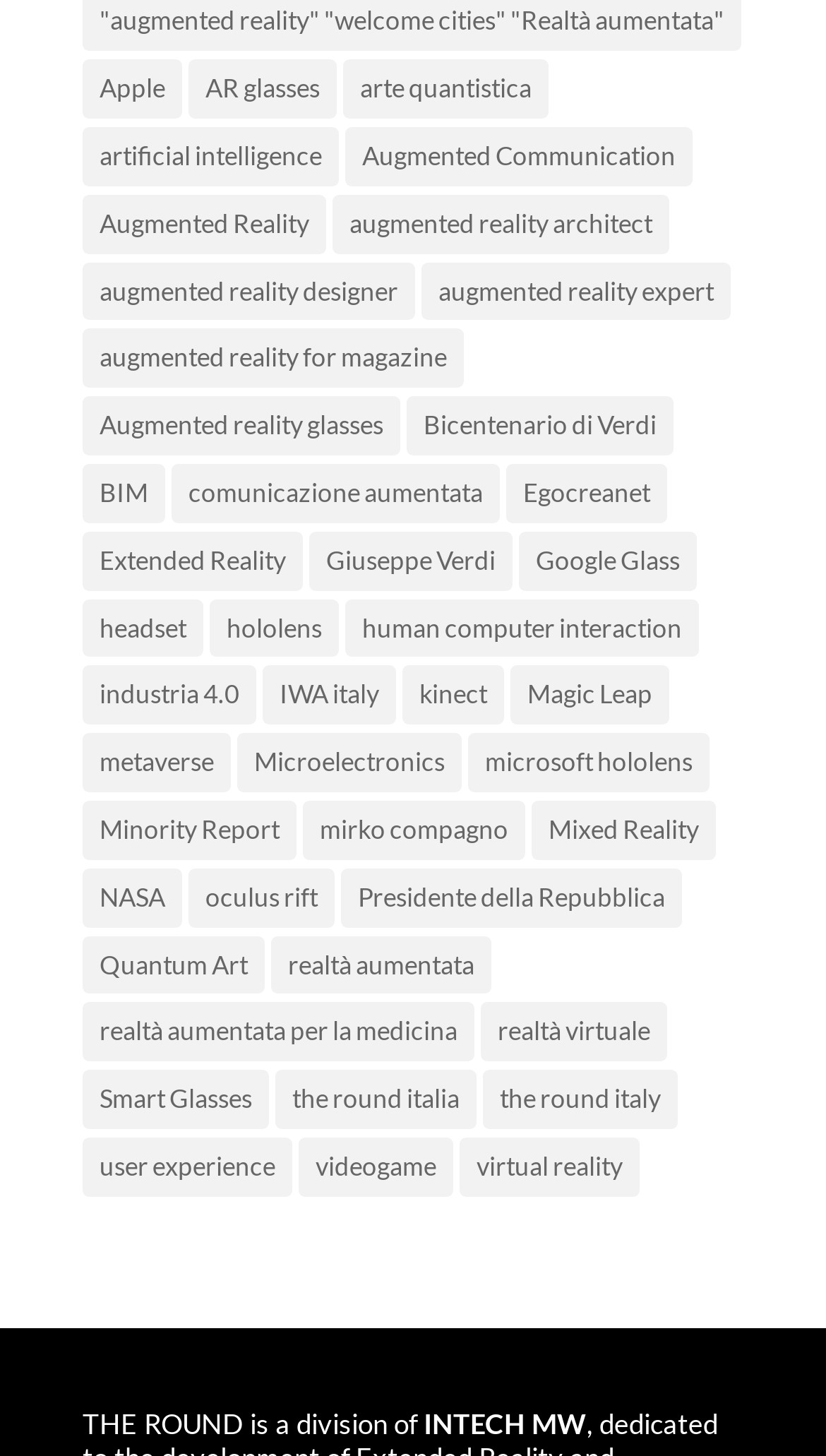Find the bounding box coordinates of the clickable region needed to perform the following instruction: "Click on Augmented Reality". The coordinates should be provided as four float numbers between 0 and 1, i.e., [left, top, right, bottom].

[0.1, 0.134, 0.395, 0.174]